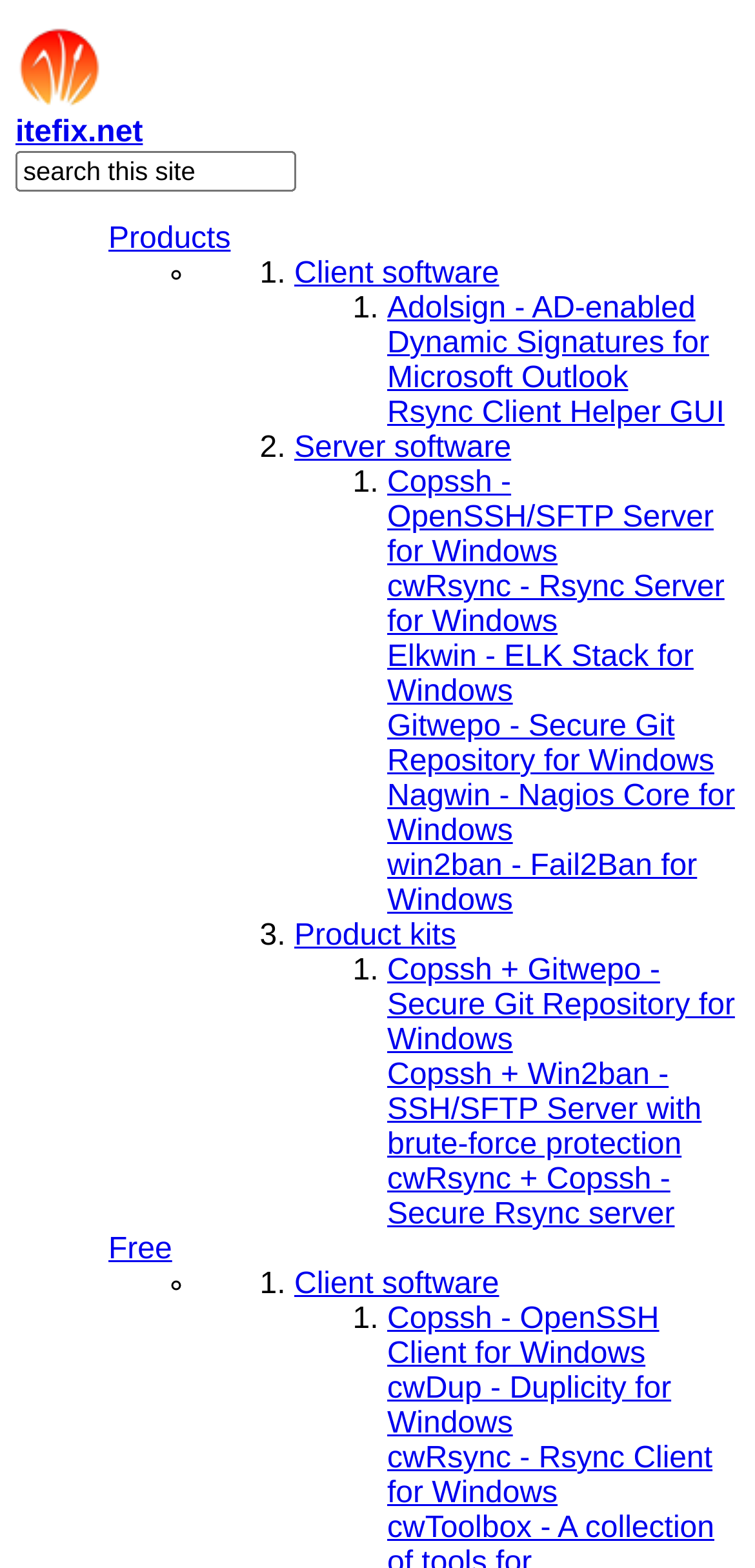What is the second product kit listed?
Please respond to the question with as much detail as possible.

The second product kit listed is 'Copssh + Win2ban - SSH/SFTP Server with brute-force protection', which is located under the 'Product kits' section and has a bounding box of [0.513, 0.675, 0.929, 0.741].